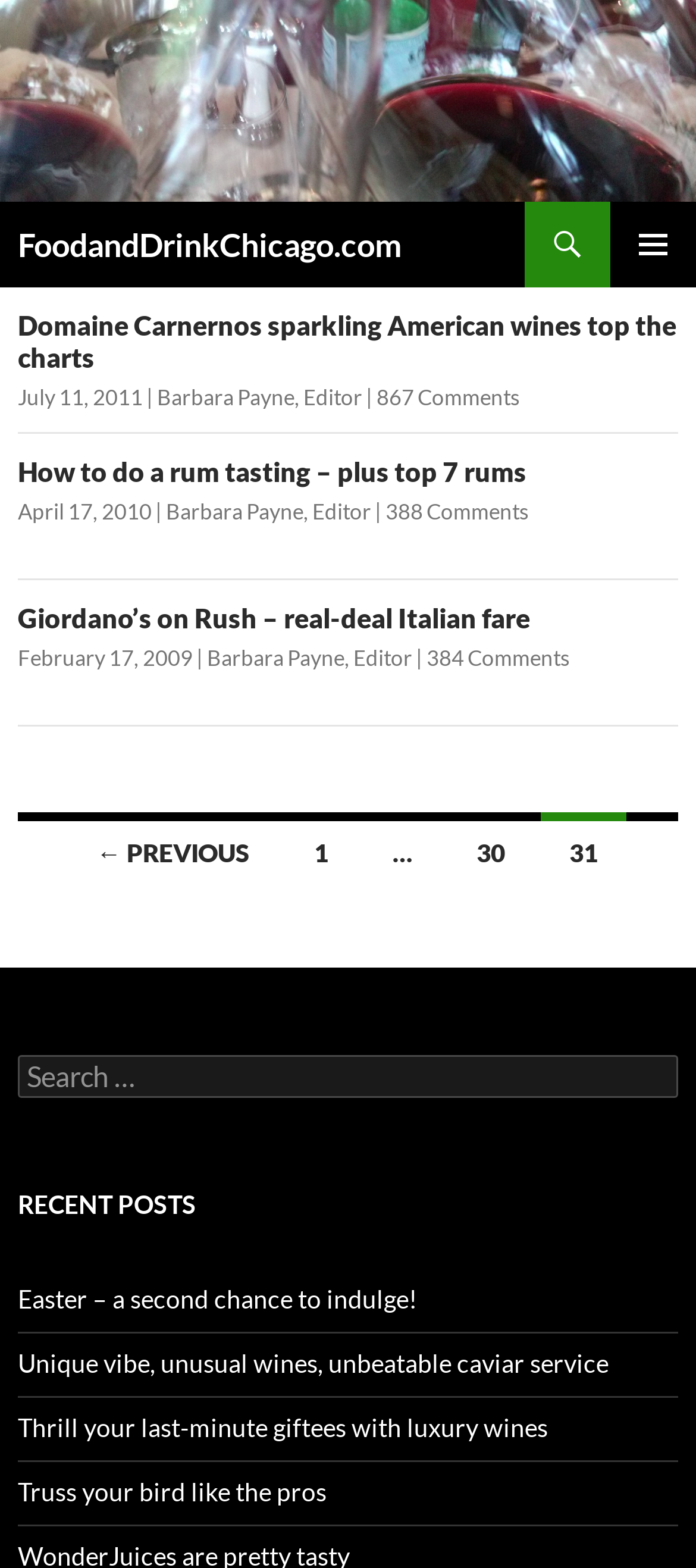How many articles are listed on this page?
Give a single word or phrase as your answer by examining the image.

3